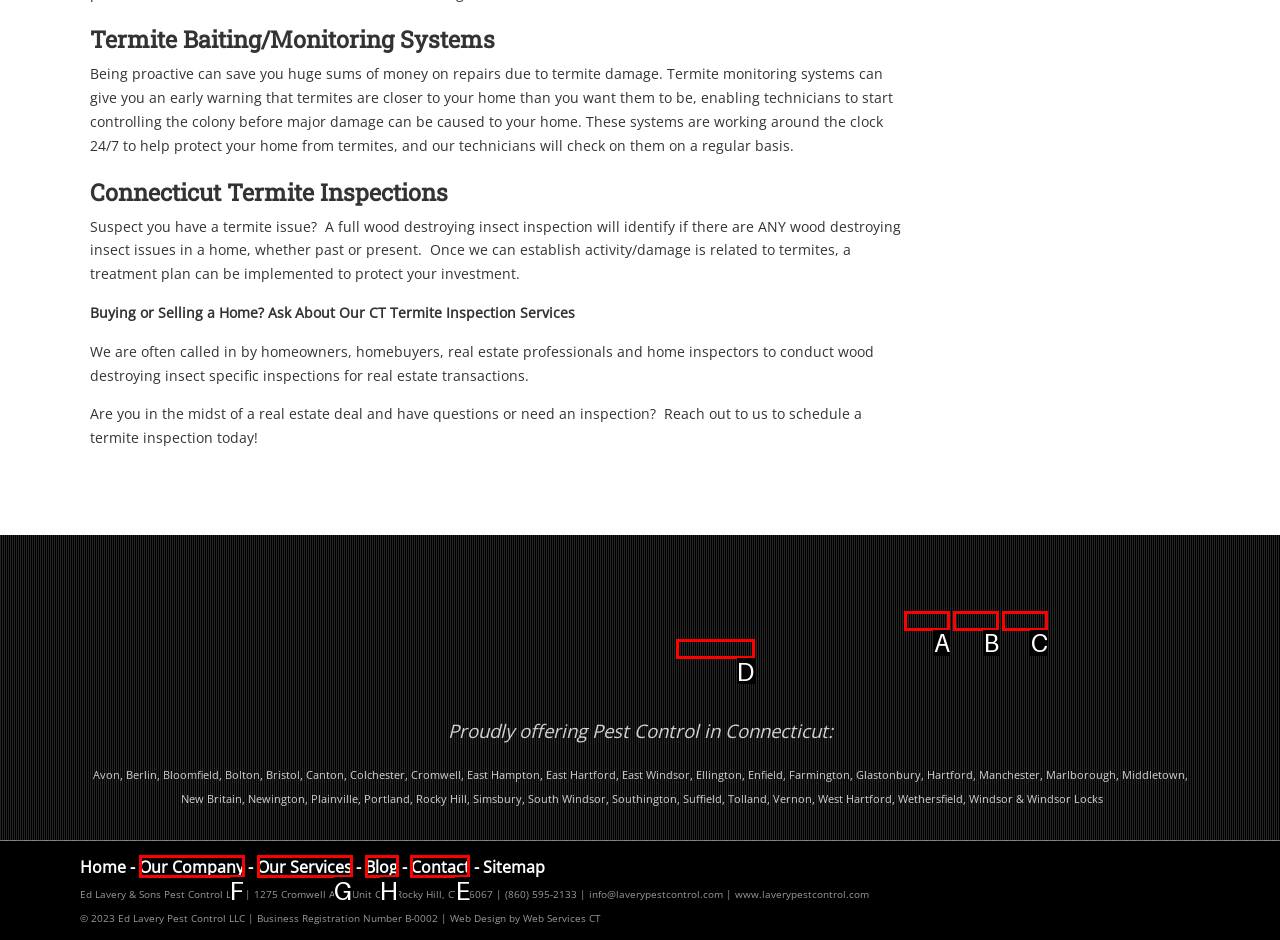Identify the correct UI element to click on to achieve the following task: Contact 'Ed Lavery & Sons Pest Control LLC' Respond with the corresponding letter from the given choices.

E